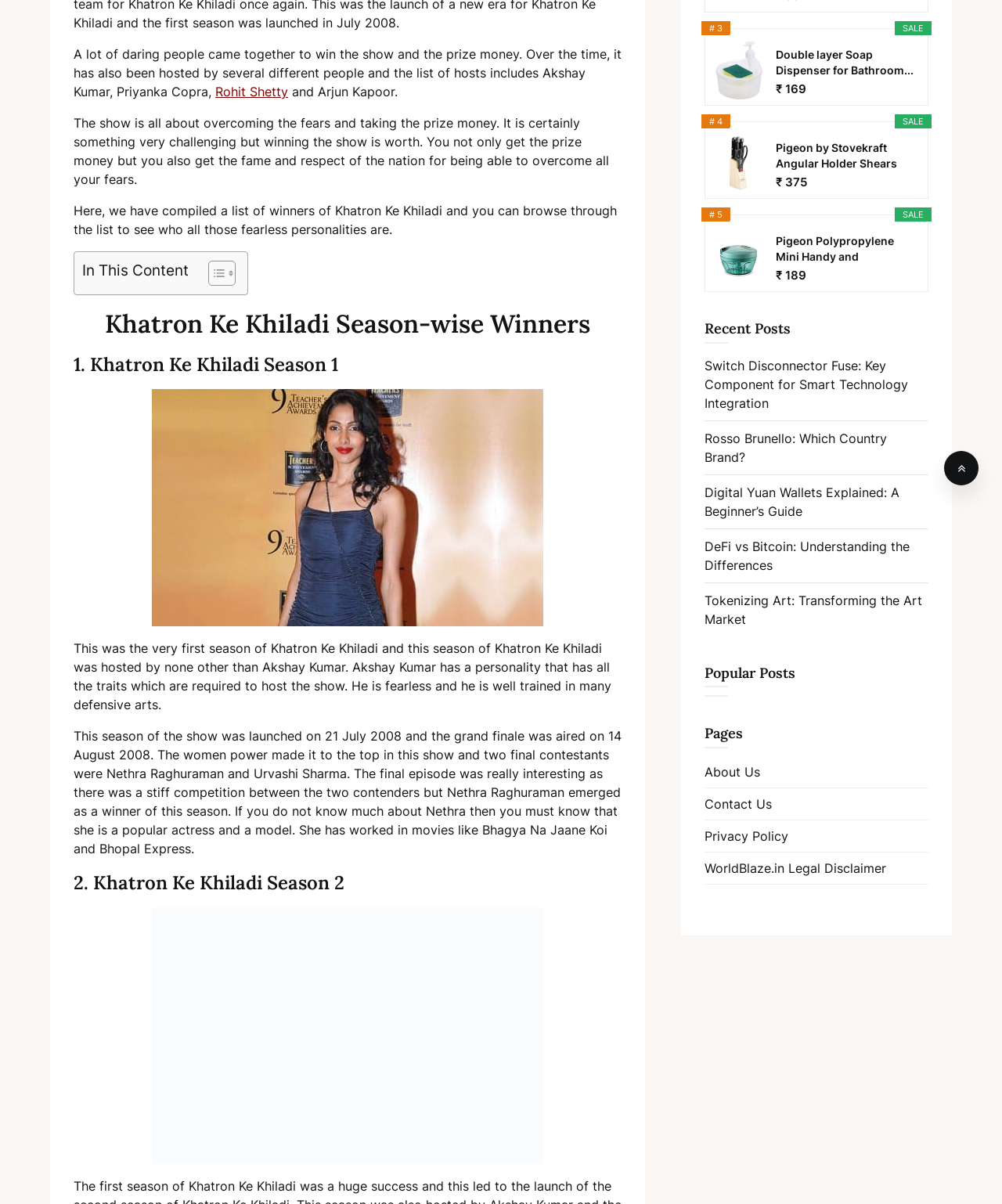Provide the bounding box coordinates of the HTML element this sentence describes: "Privacy Policy".

[0.703, 0.681, 0.927, 0.708]